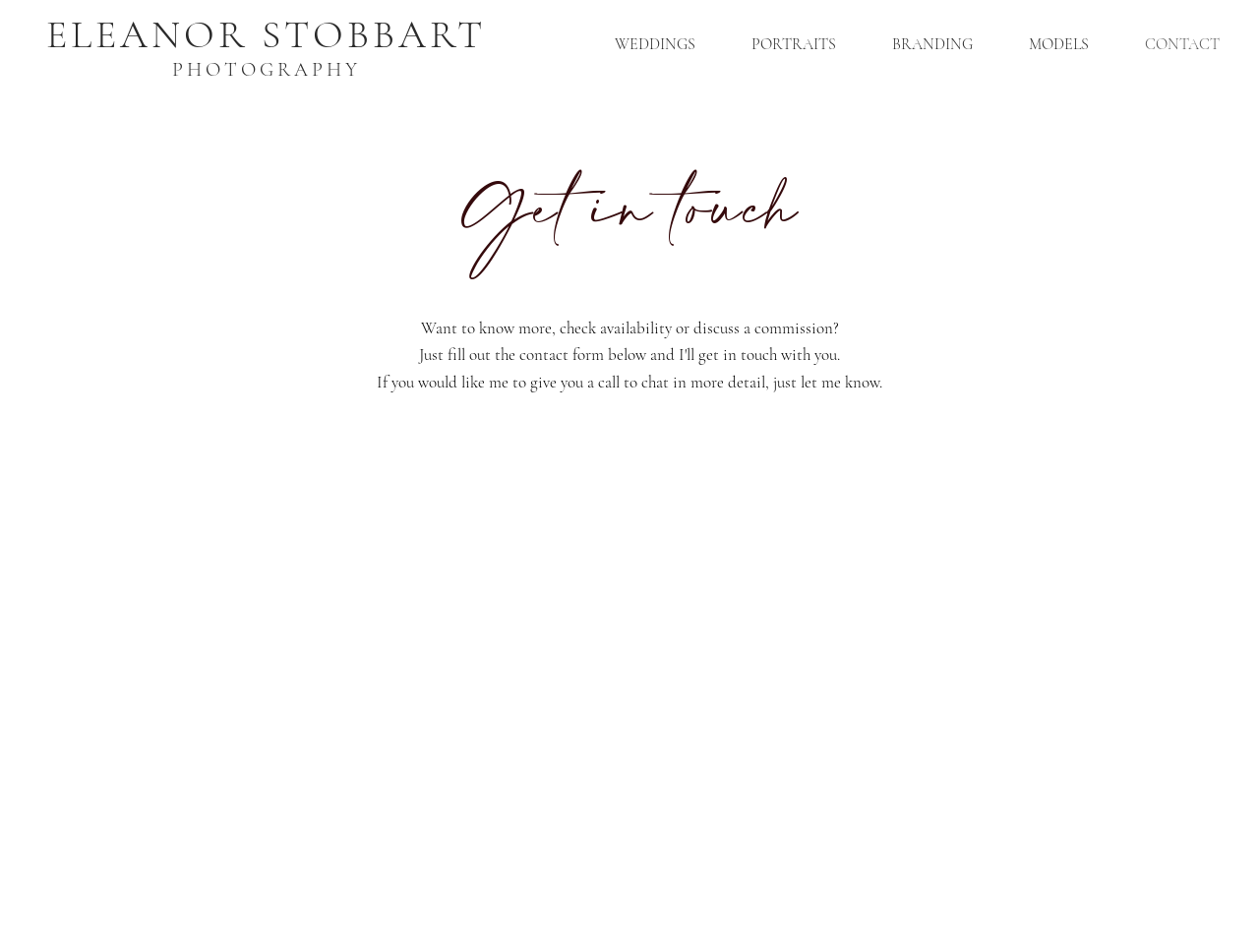Identify the bounding box coordinates for the UI element described by the following text: "ELEANOR STOBBART PHOTOGRAPHY". Provide the coordinates as four float numbers between 0 and 1, in the format [left, top, right, bottom].

[0.037, 0.01, 0.386, 0.089]